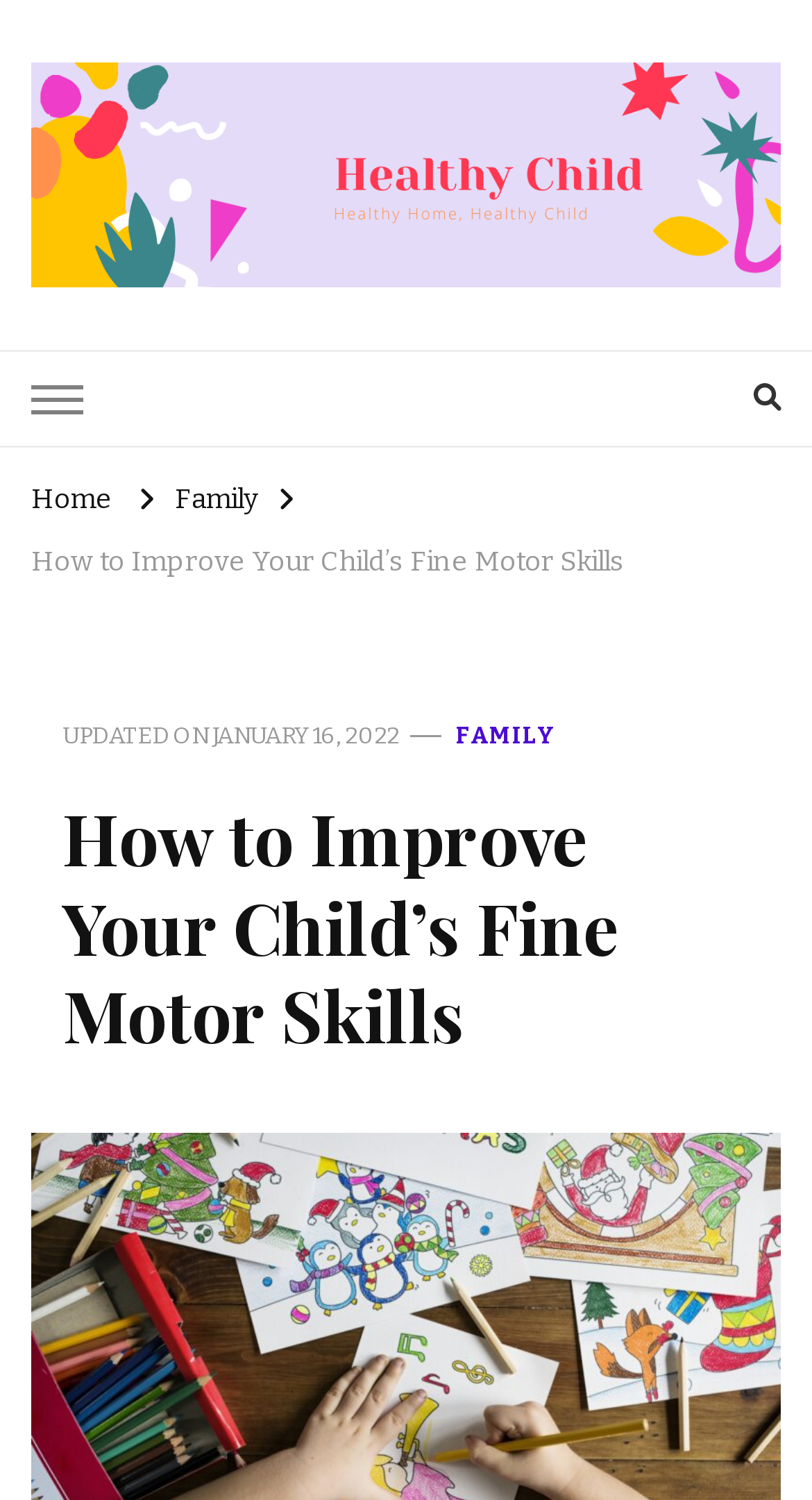What is the category of the current article?
Answer with a single word or phrase, using the screenshot for reference.

FAMILY